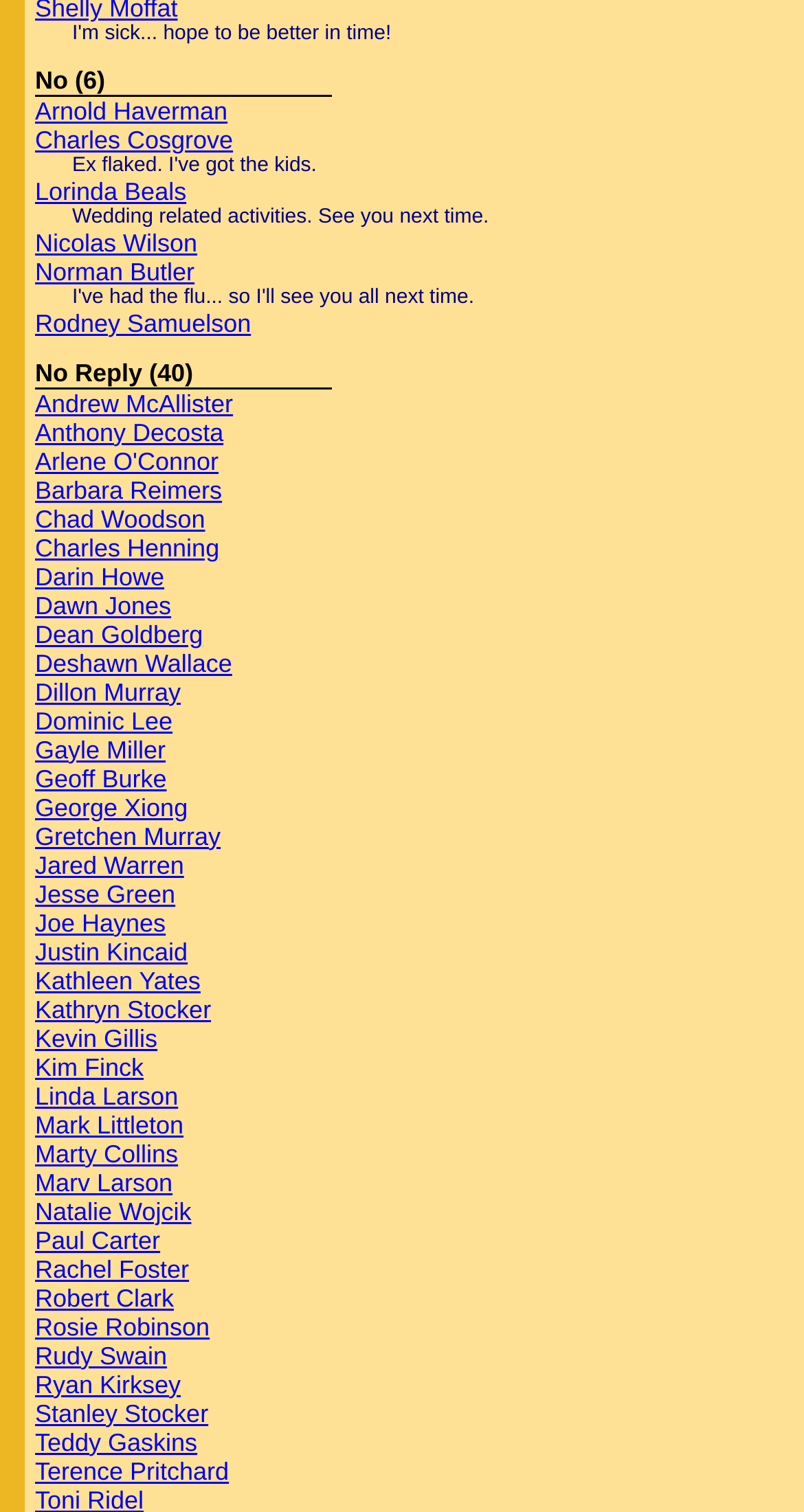Find and indicate the bounding box coordinates of the region you should select to follow the given instruction: "View Arnold Haverman's profile".

[0.044, 0.064, 0.283, 0.083]